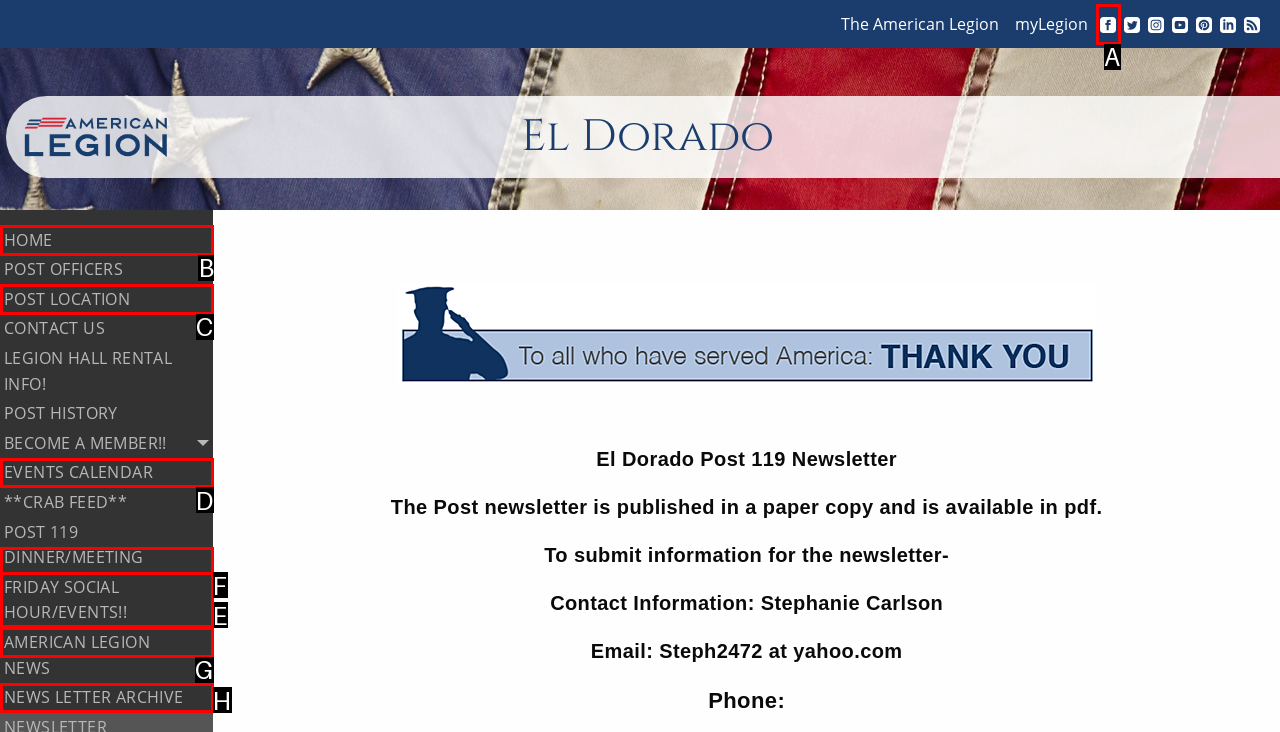Identify the correct letter of the UI element to click for this task: Go to the HOME page
Respond with the letter from the listed options.

B